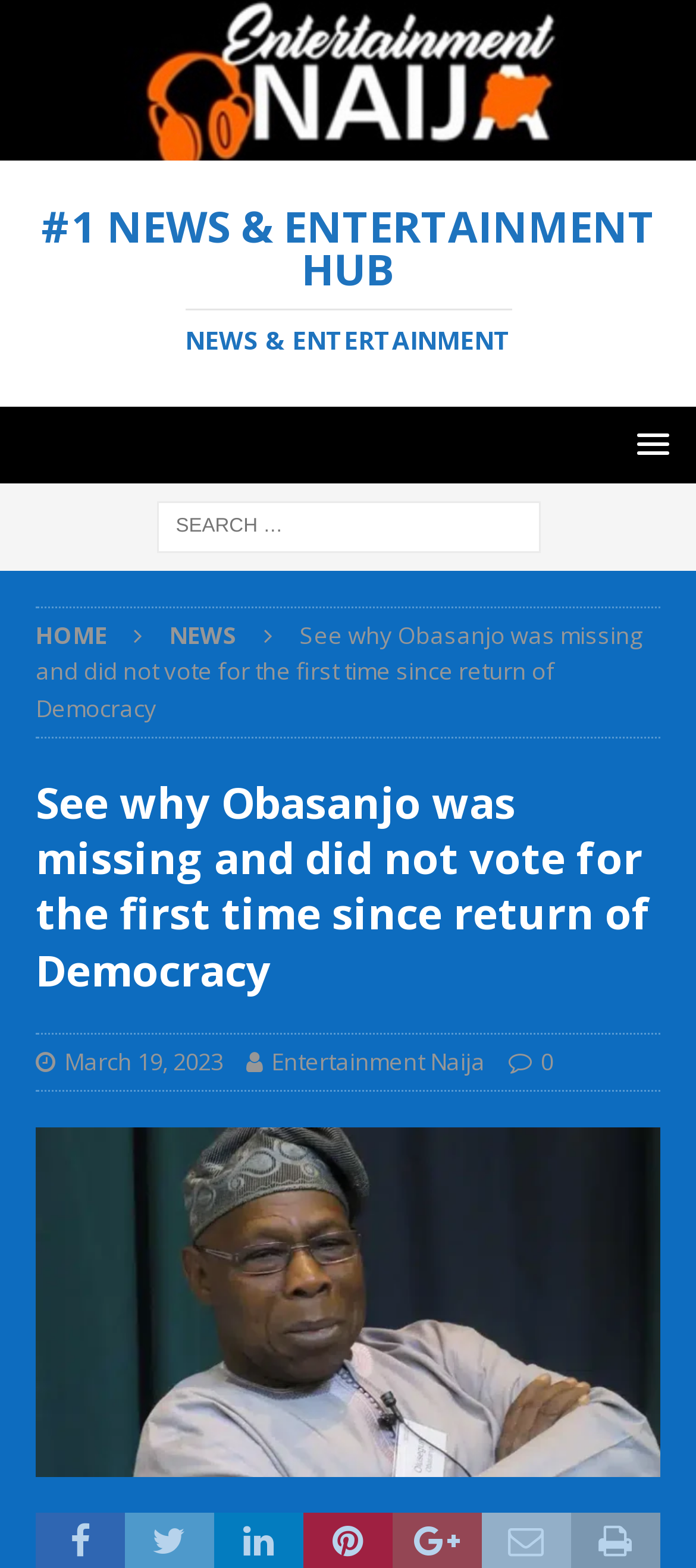What is the category of the news article?
Look at the image and respond with a single word or a short phrase.

Entertainment Naija